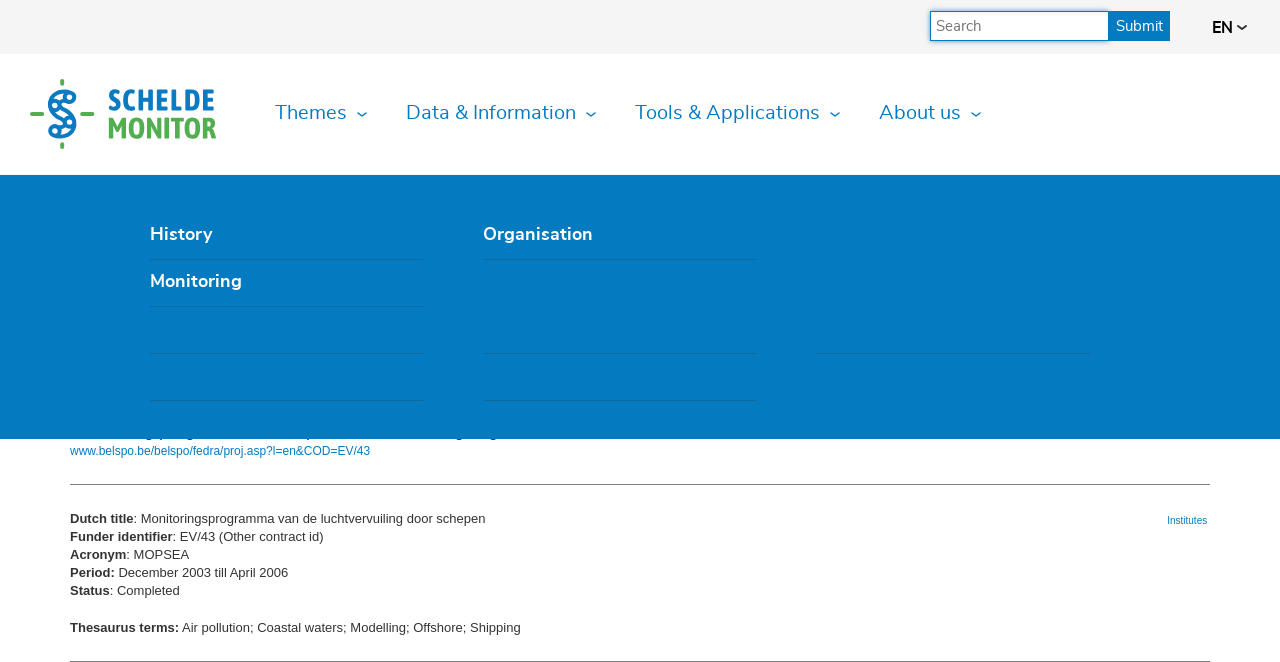Find and provide the bounding box coordinates for the UI element described here: "name="your-email" placeholder="Your Email"". The coordinates should be given as four float numbers between 0 and 1: [left, top, right, bottom].

None